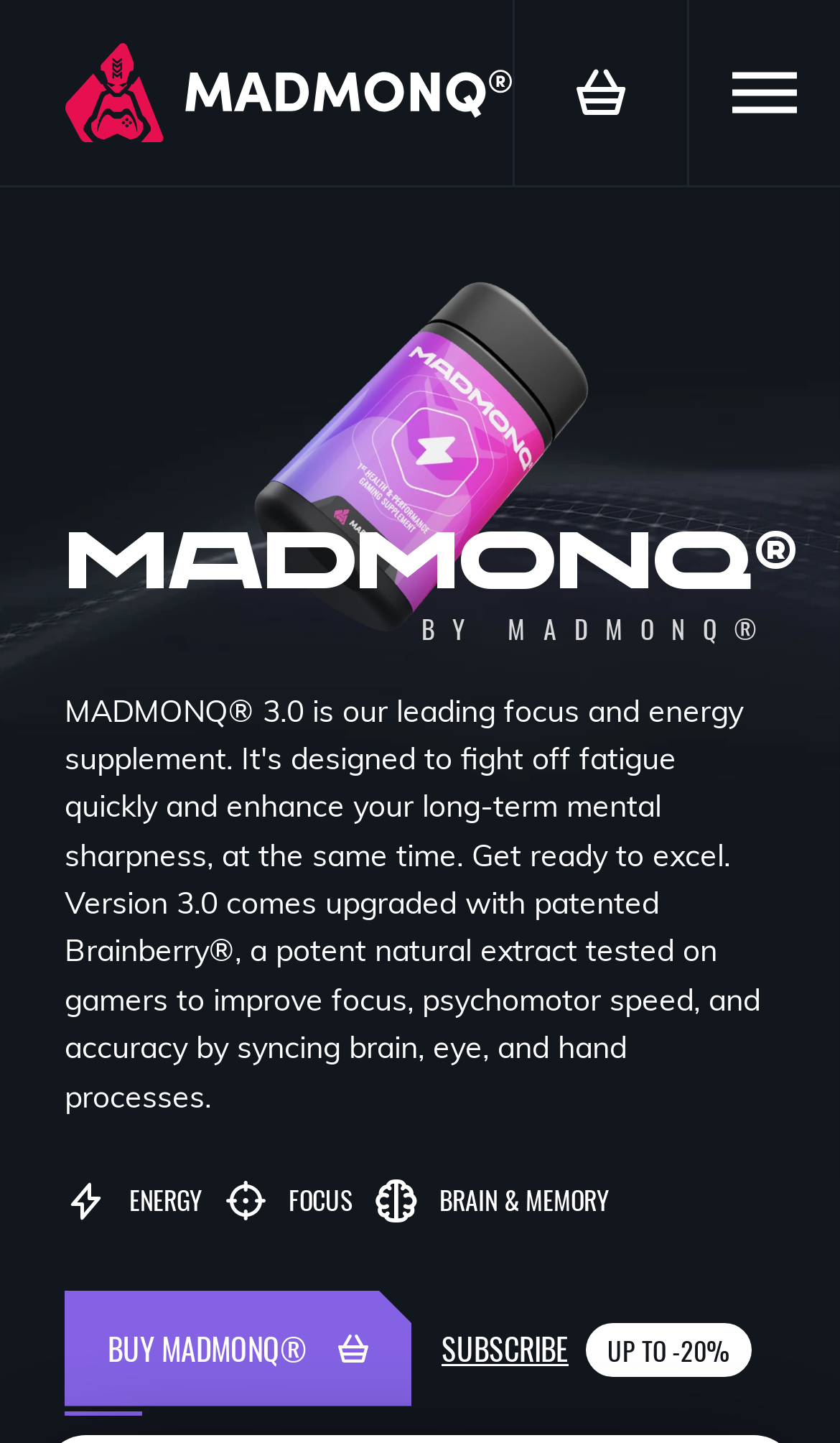Using the details in the image, give a detailed response to the question below:
What is the discount offered for subscription?

The discount offered for subscription can be found in the link element with the text 'SUBSCRIBE UP TO -20%' at the bottom of the webpage, which is located next to the call-to-action button.